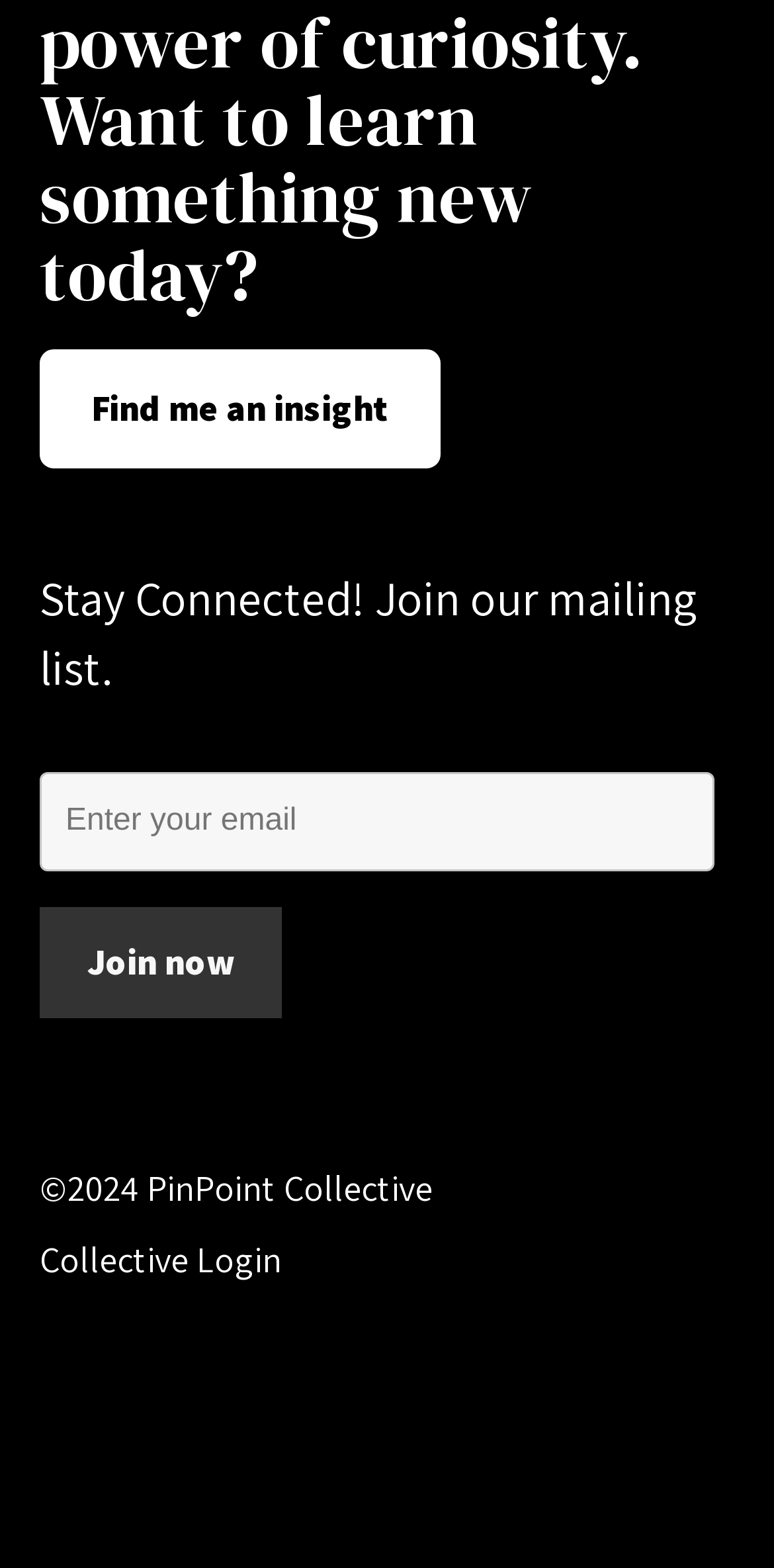Give a one-word or short phrase answer to this question: 
What is the copyright year mentioned on the webpage?

2024